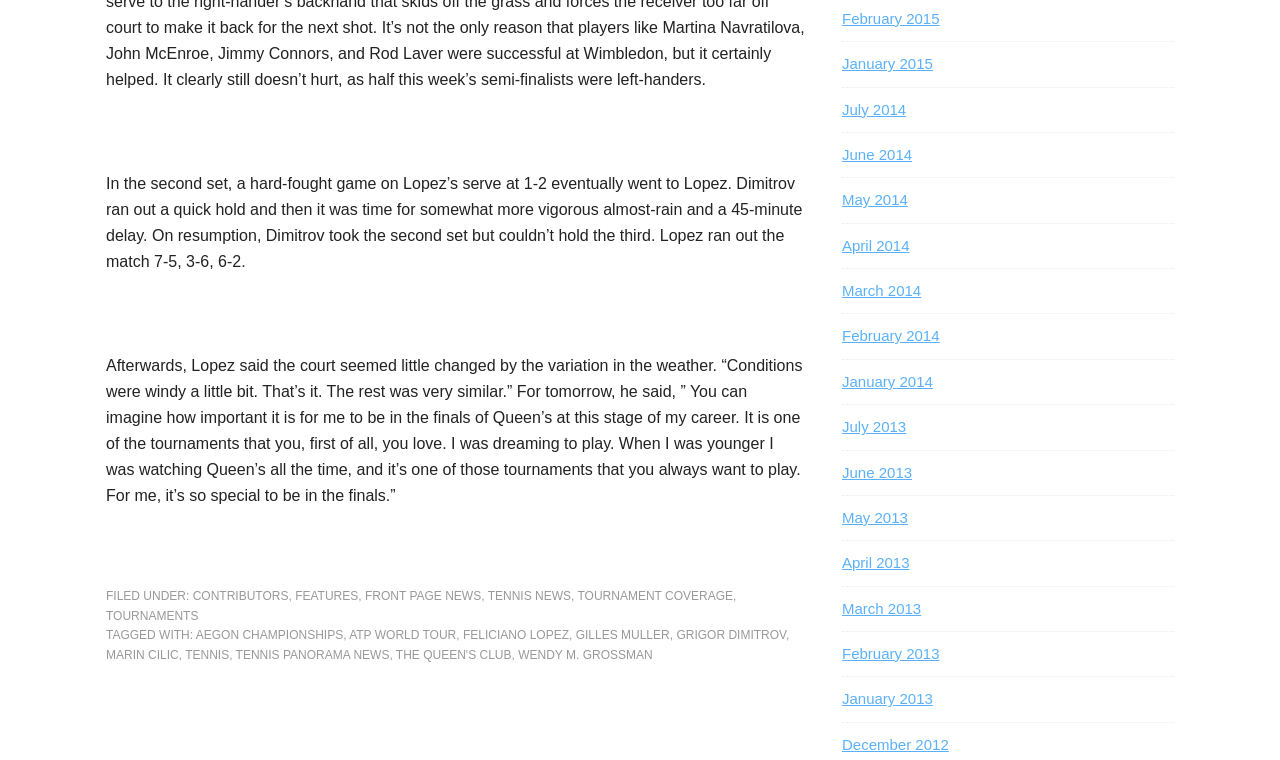Please locate the bounding box coordinates of the element that should be clicked to complete the given instruction: "Click on the 'CONTRIBUTORS' link".

[0.151, 0.776, 0.225, 0.794]